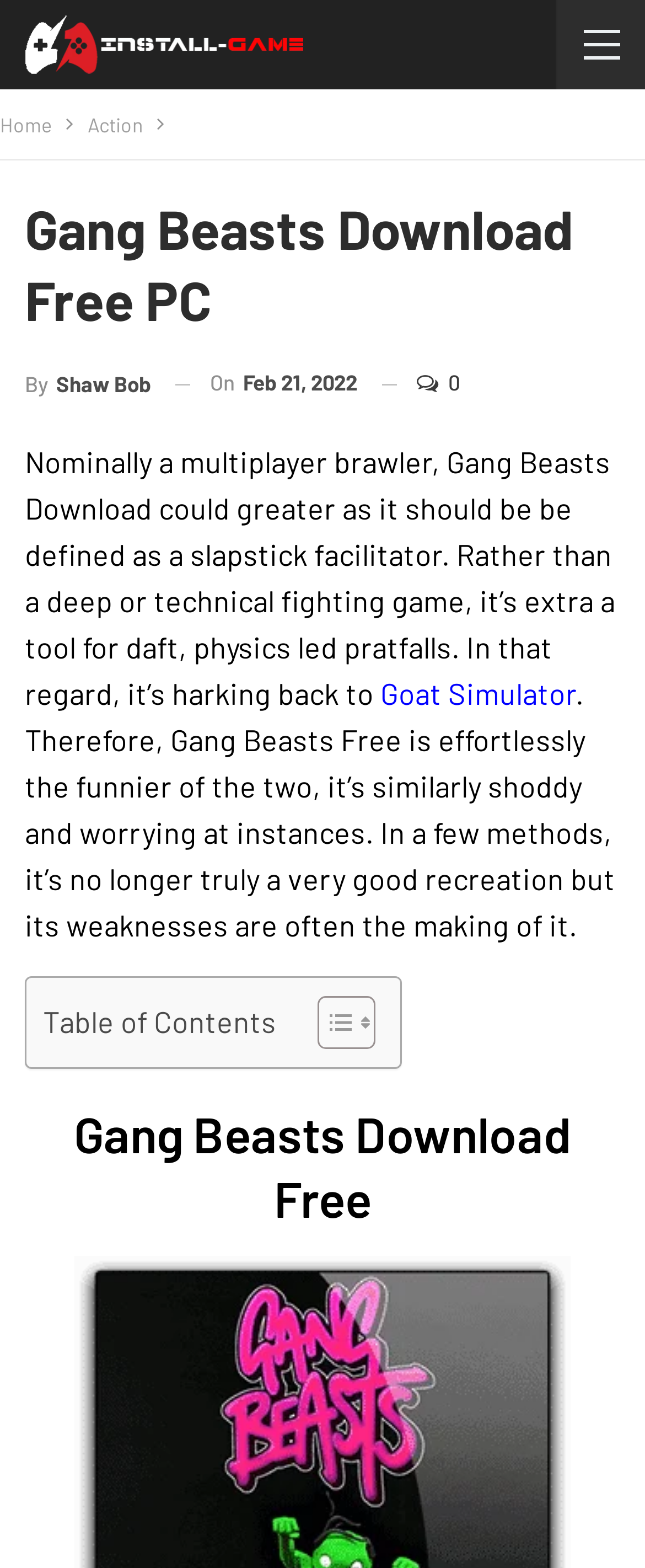Identify the bounding box coordinates for the UI element described as: "By Shaw bob". The coordinates should be provided as four floats between 0 and 1: [left, top, right, bottom].

[0.038, 0.23, 0.233, 0.259]